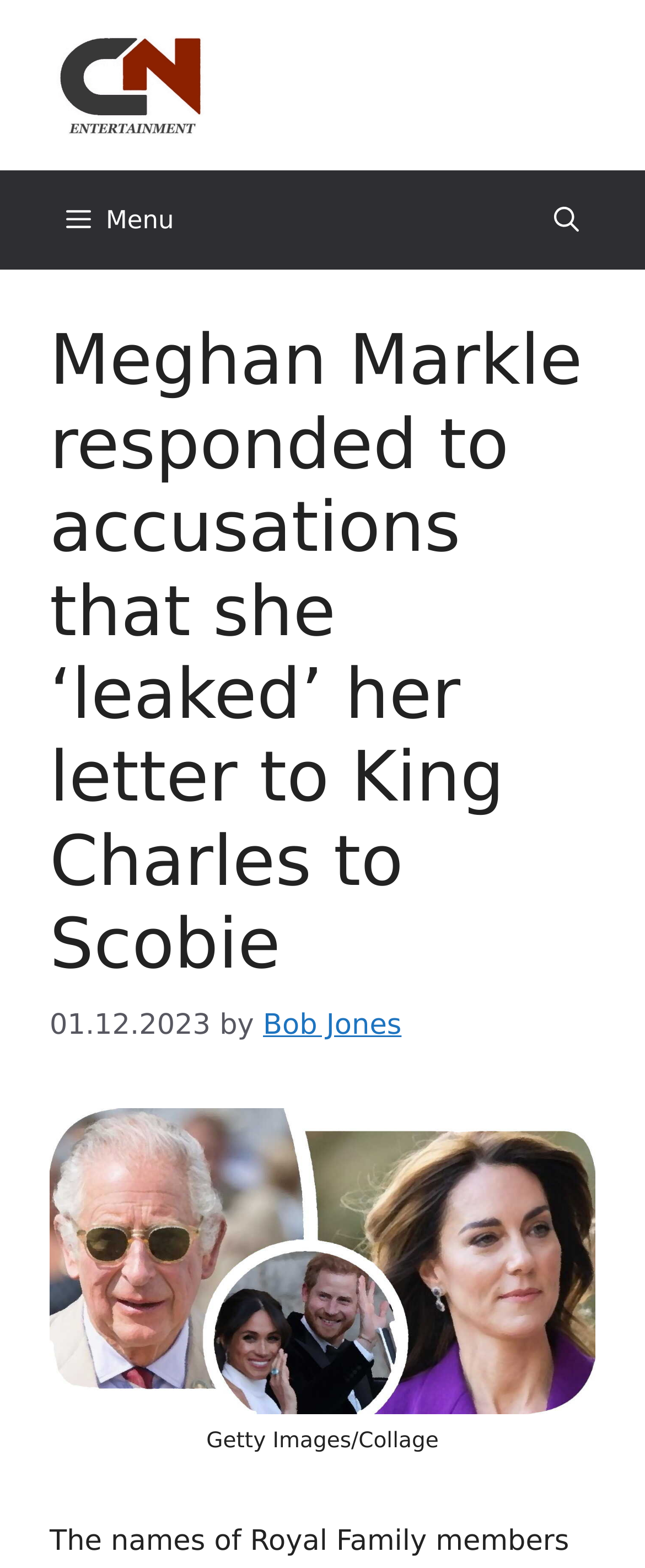Who is the author of this article?
Please look at the screenshot and answer using one word or phrase.

Bob Jones